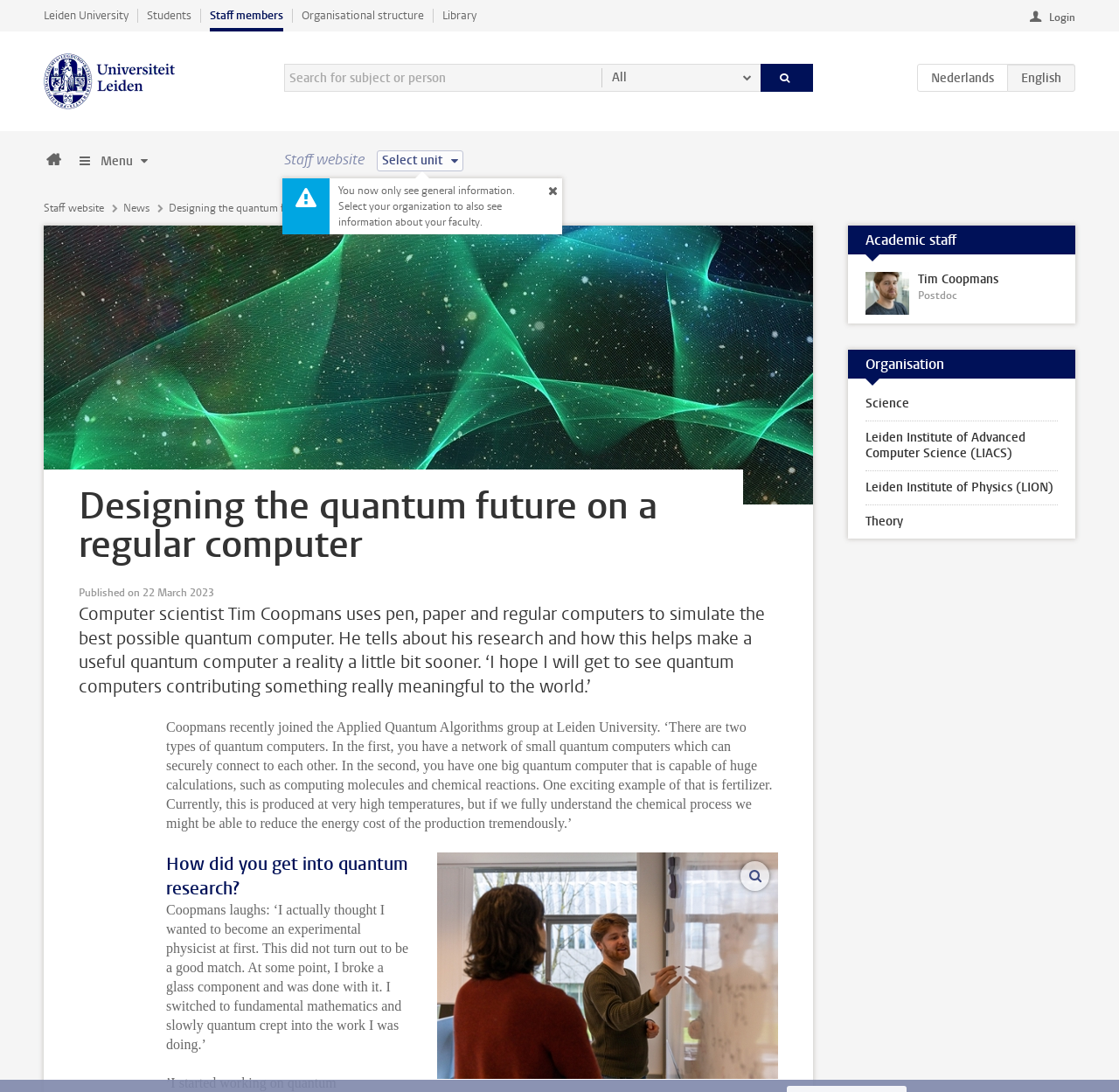What is the name of the institute where Tim Coopmans works?
Answer the question based on the image using a single word or a brief phrase.

Leiden Institute of Advanced Computer Science (LIACS)